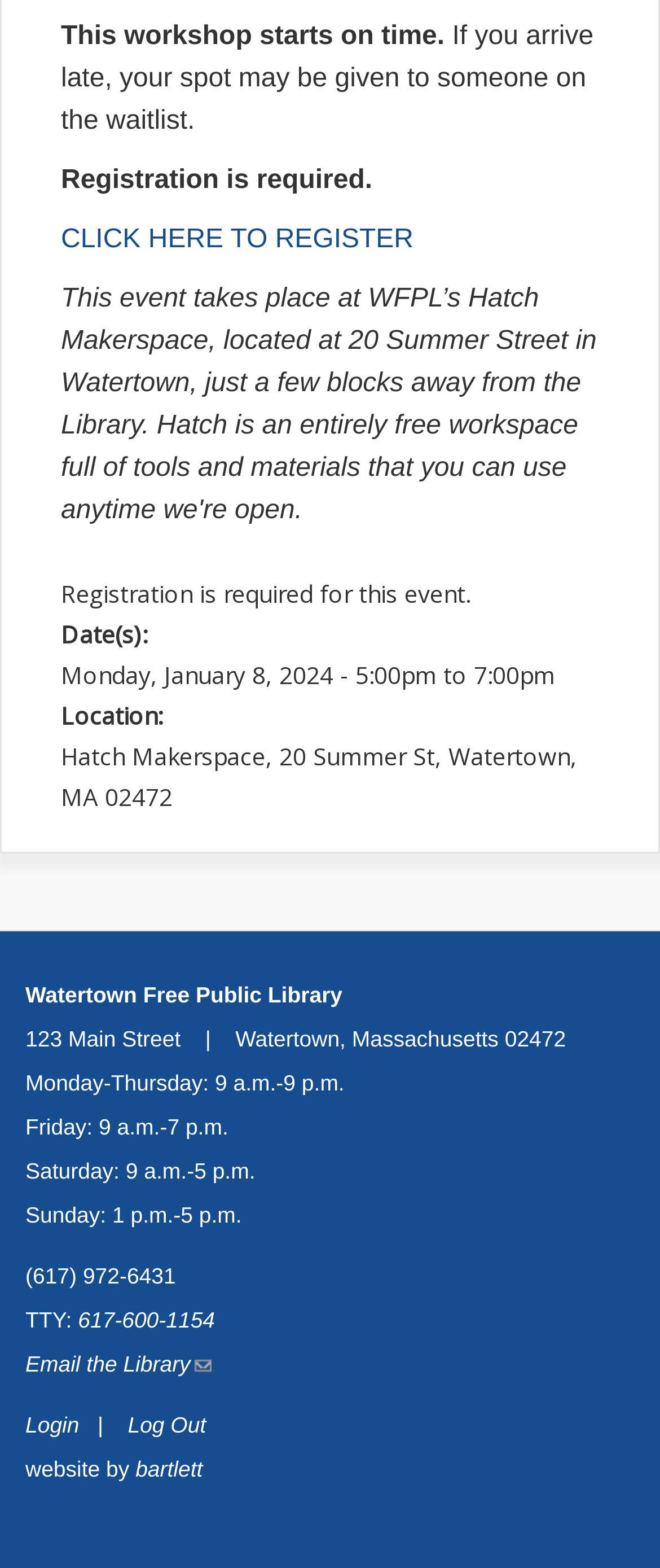Answer the question in one word or a short phrase:
What is the name of the library?

Watertown Free Public Library